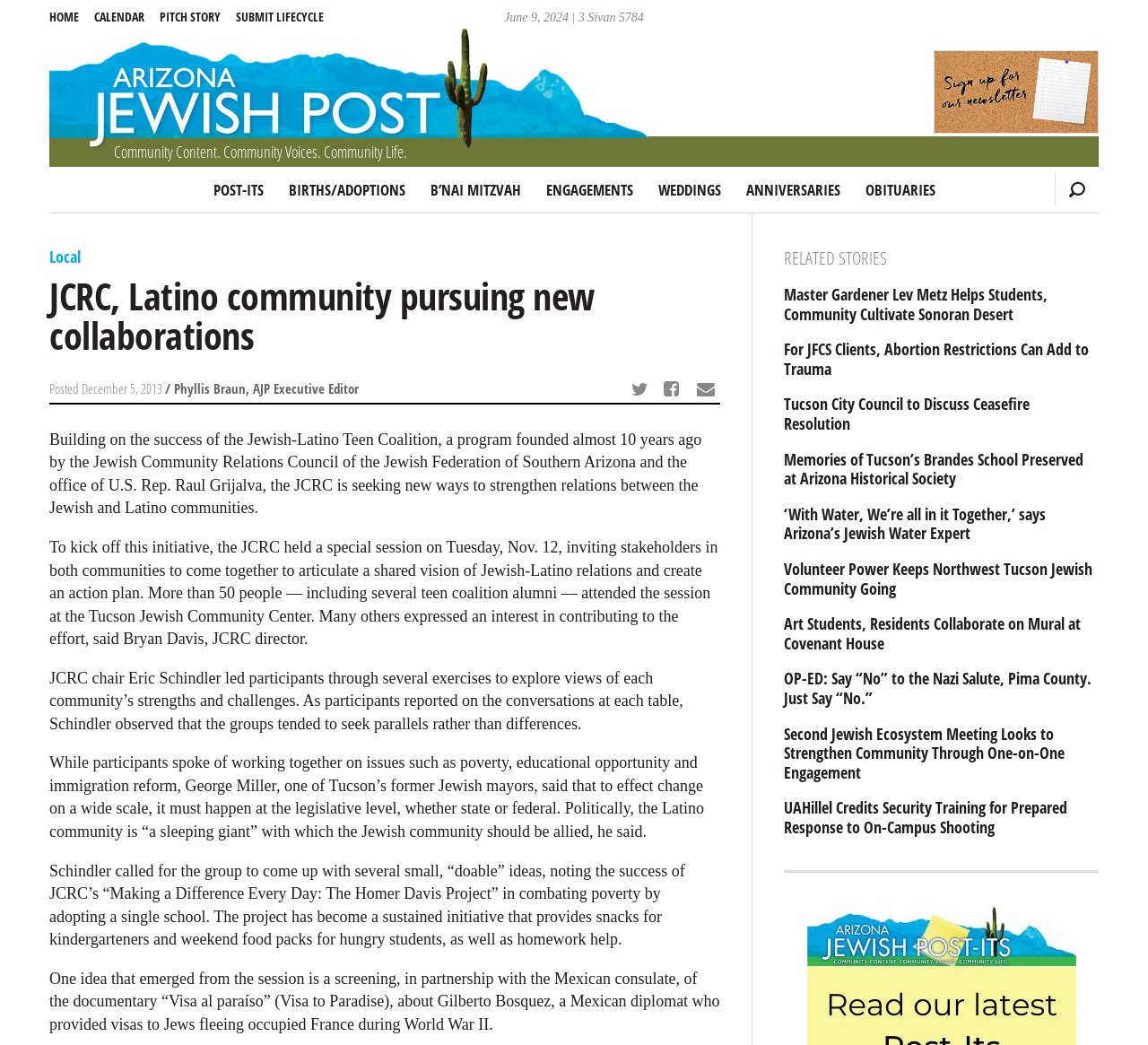Based on the visual content of the image, answer the question thoroughly: What is the name of the community newspaper?

I found the name of the community newspaper by looking at the image element with the text 'AZ Jewish Post' which is a part of the link element with the text 'AZ Jewish Post Community Content. Community Voices. Community Life.' at the top of the webpage, which has a bounding box coordinate of [0.043, 0.027, 0.565, 0.155].